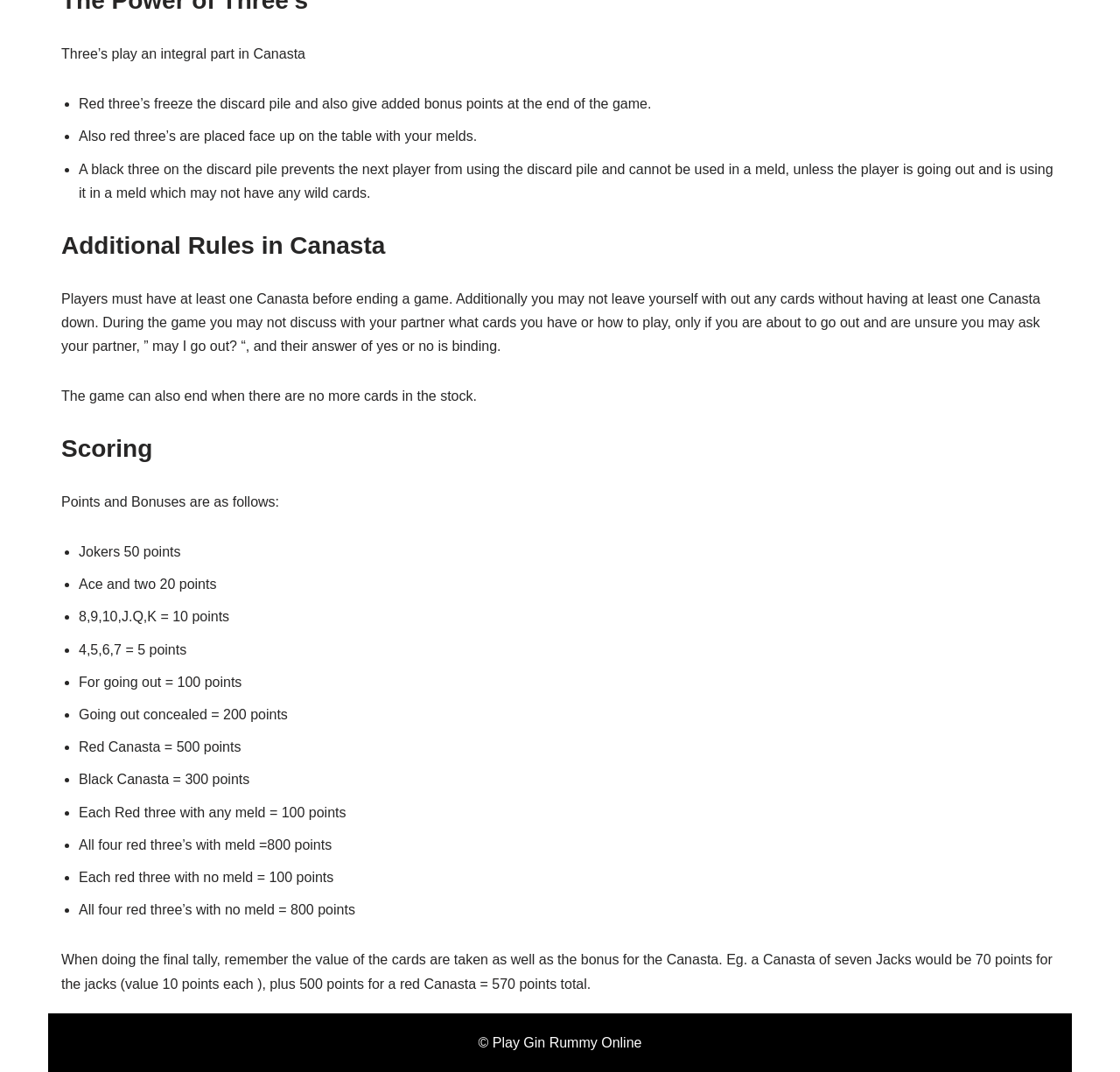Can players discuss their cards with their partner during the game?
Using the visual information, answer the question in a single word or phrase.

No